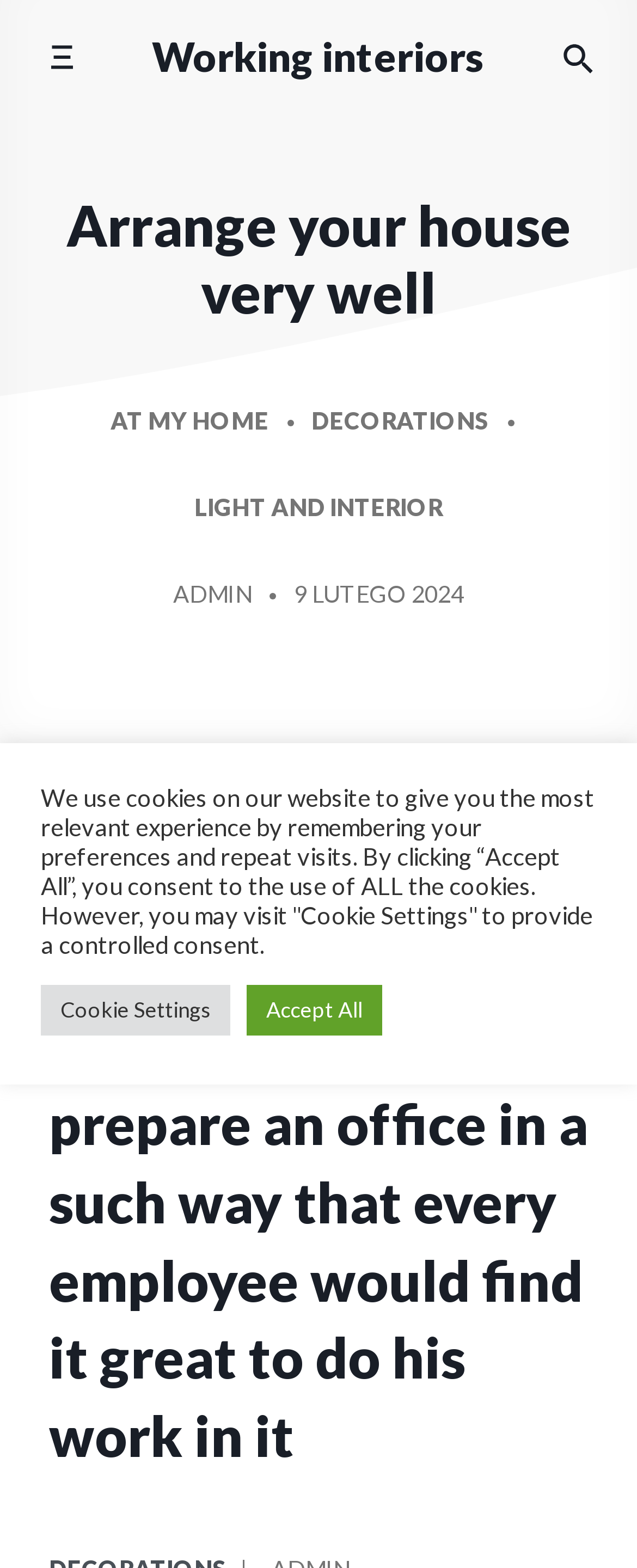Pinpoint the bounding box coordinates of the clickable element to carry out the following instruction: "Read about office wallpapers."

[0.077, 0.543, 0.923, 0.94]